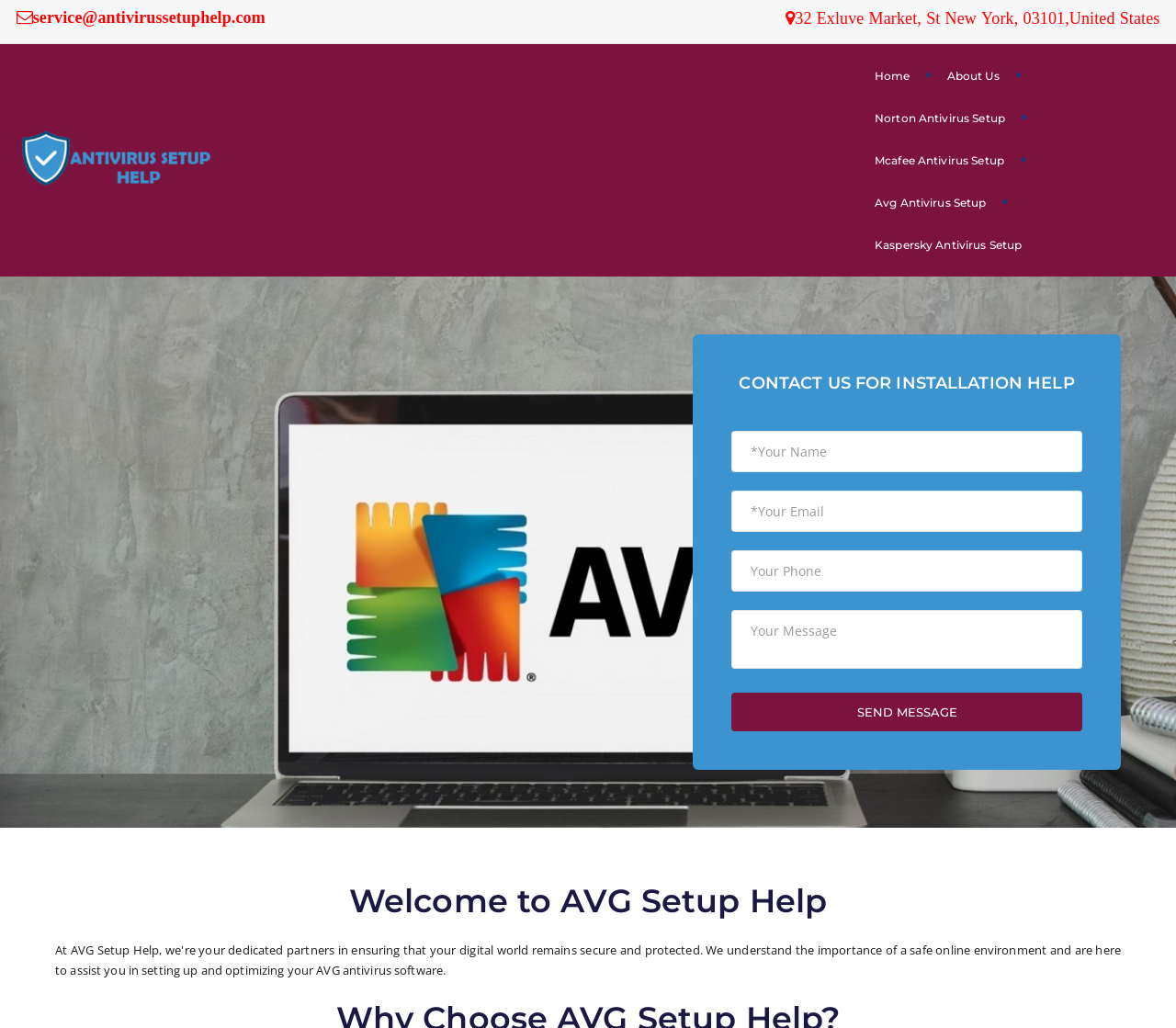What is the address of the company?
Using the image, answer in one word or phrase.

32 Exluve Market, St New York, 03101,United States